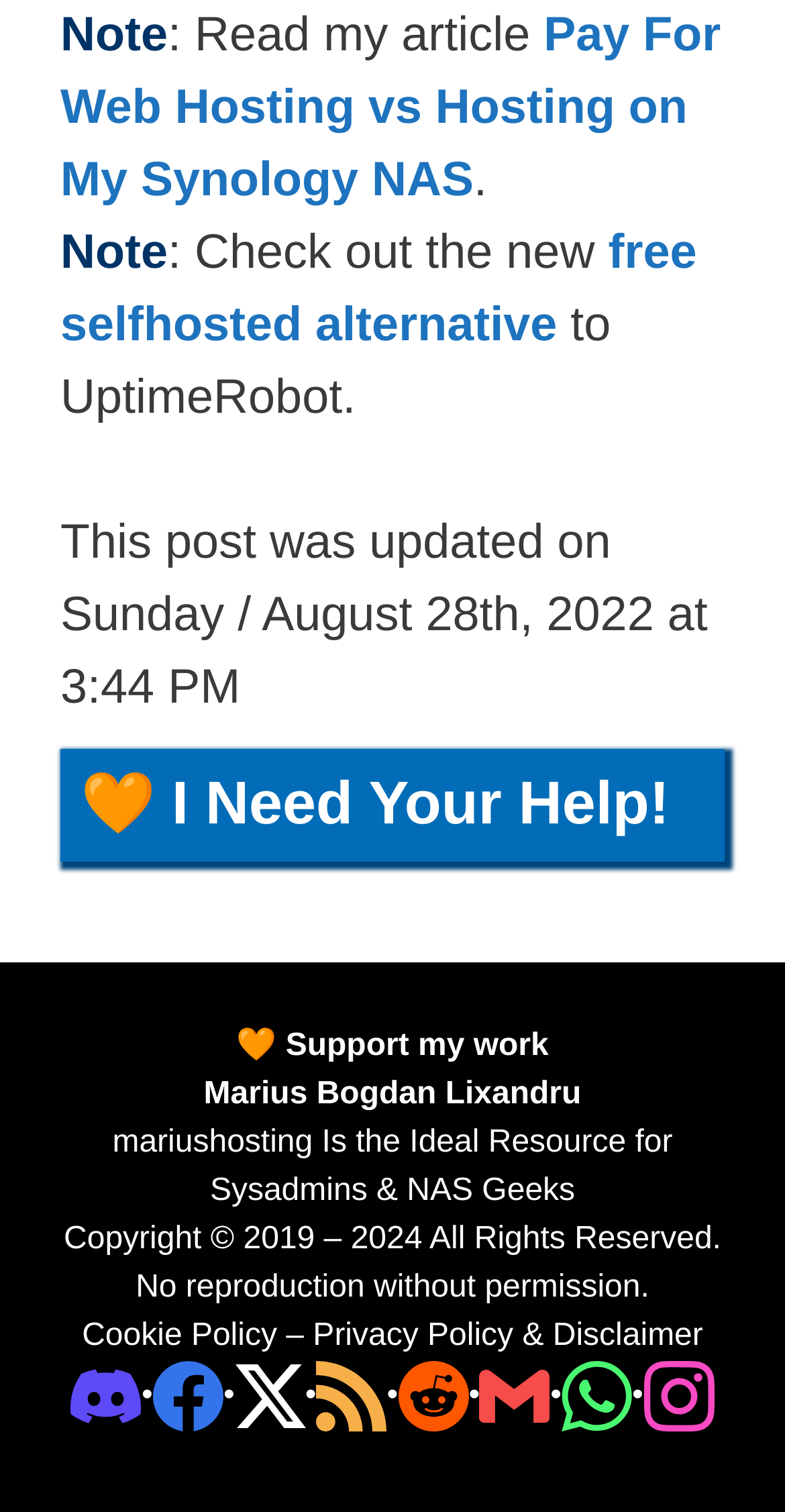Show the bounding box coordinates for the HTML element as described: "Tools for Grantees".

None